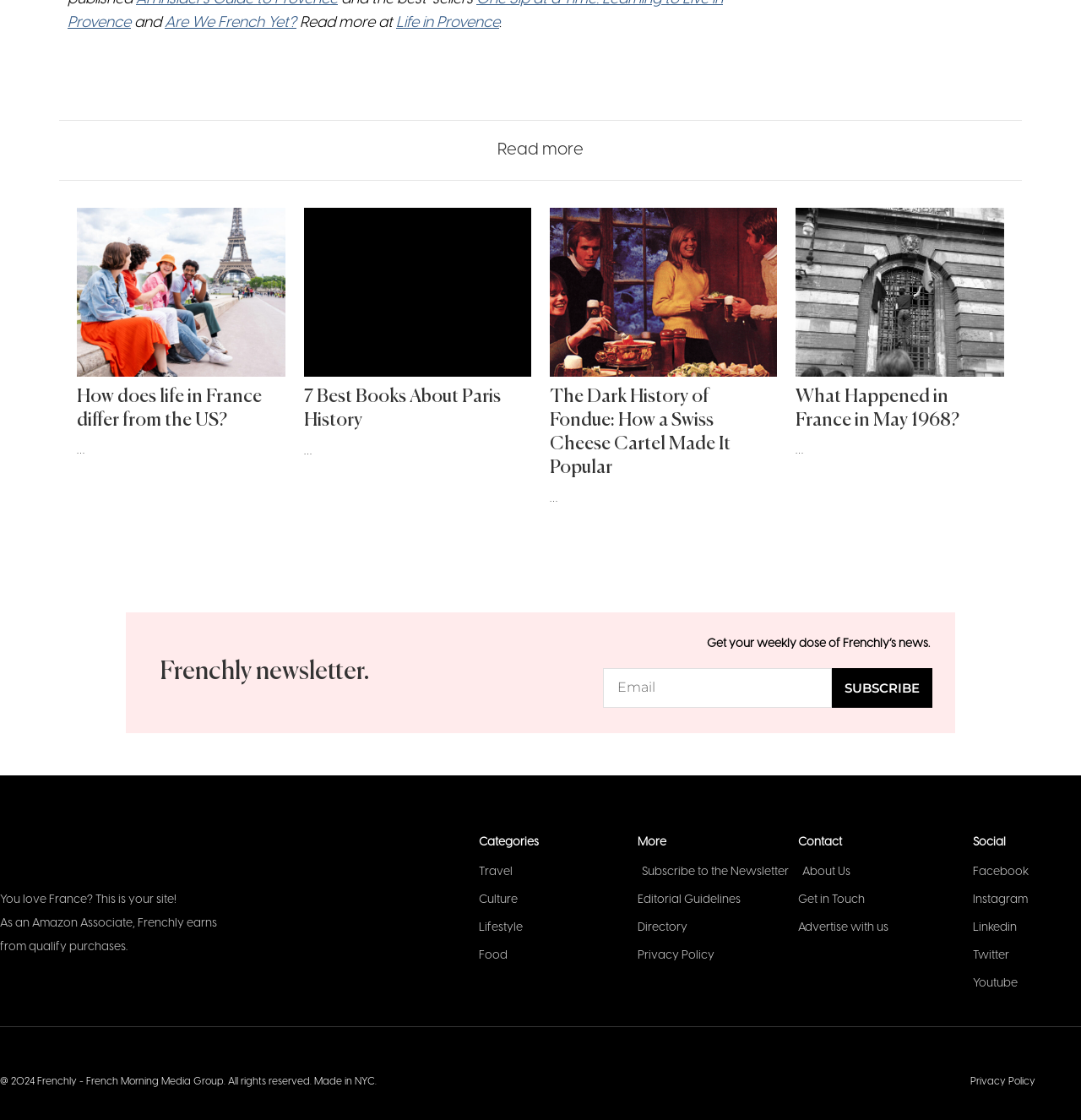Locate the bounding box coordinates of the region to be clicked to comply with the following instruction: "Subscribe to the newsletter". The coordinates must be four float numbers between 0 and 1, in the form [left, top, right, bottom].

[0.558, 0.596, 0.77, 0.632]